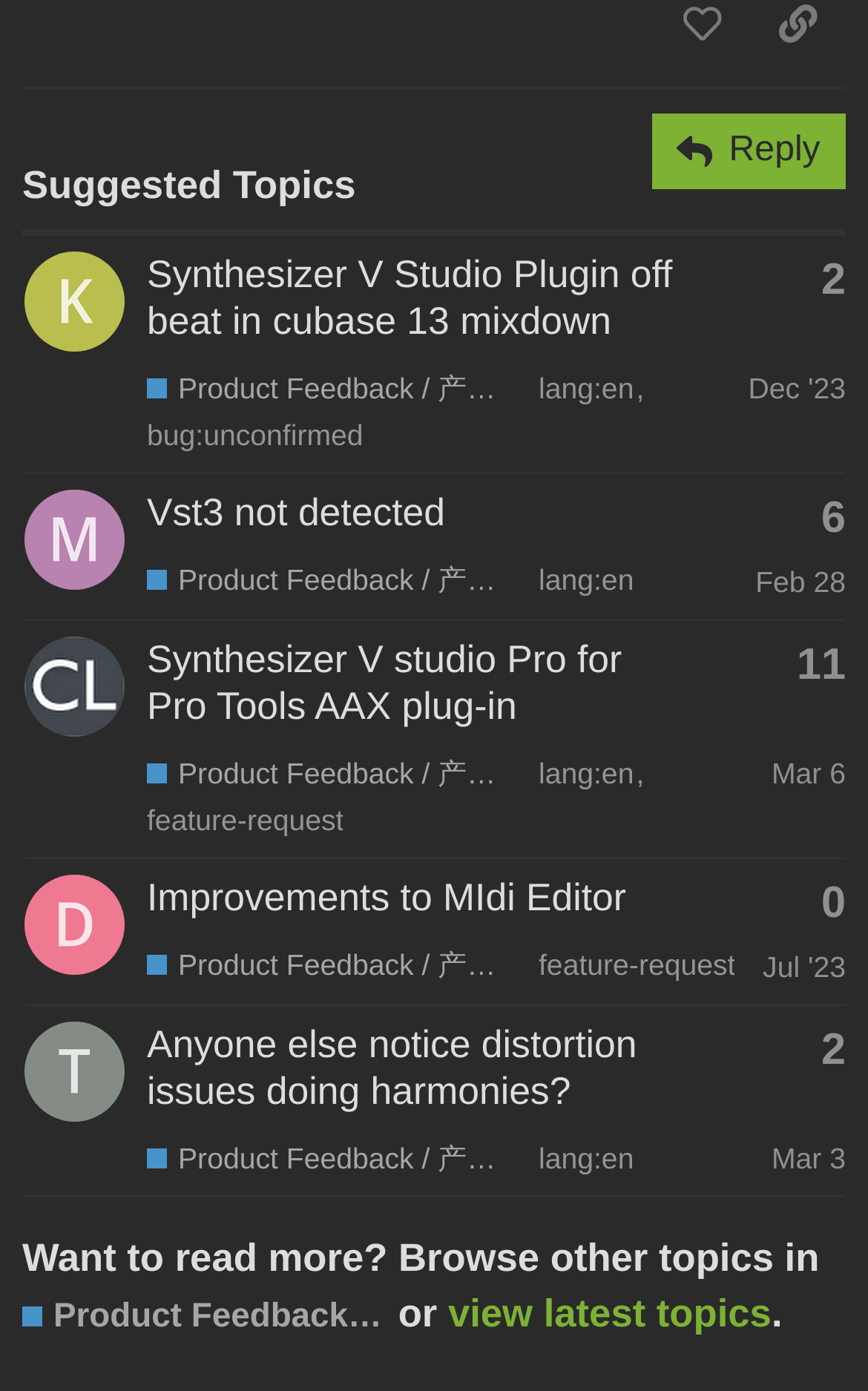Please identify the bounding box coordinates of the clickable region that I should interact with to perform the following instruction: "Learn about data protection". The coordinates should be expressed as four float numbers between 0 and 1, i.e., [left, top, right, bottom].

None